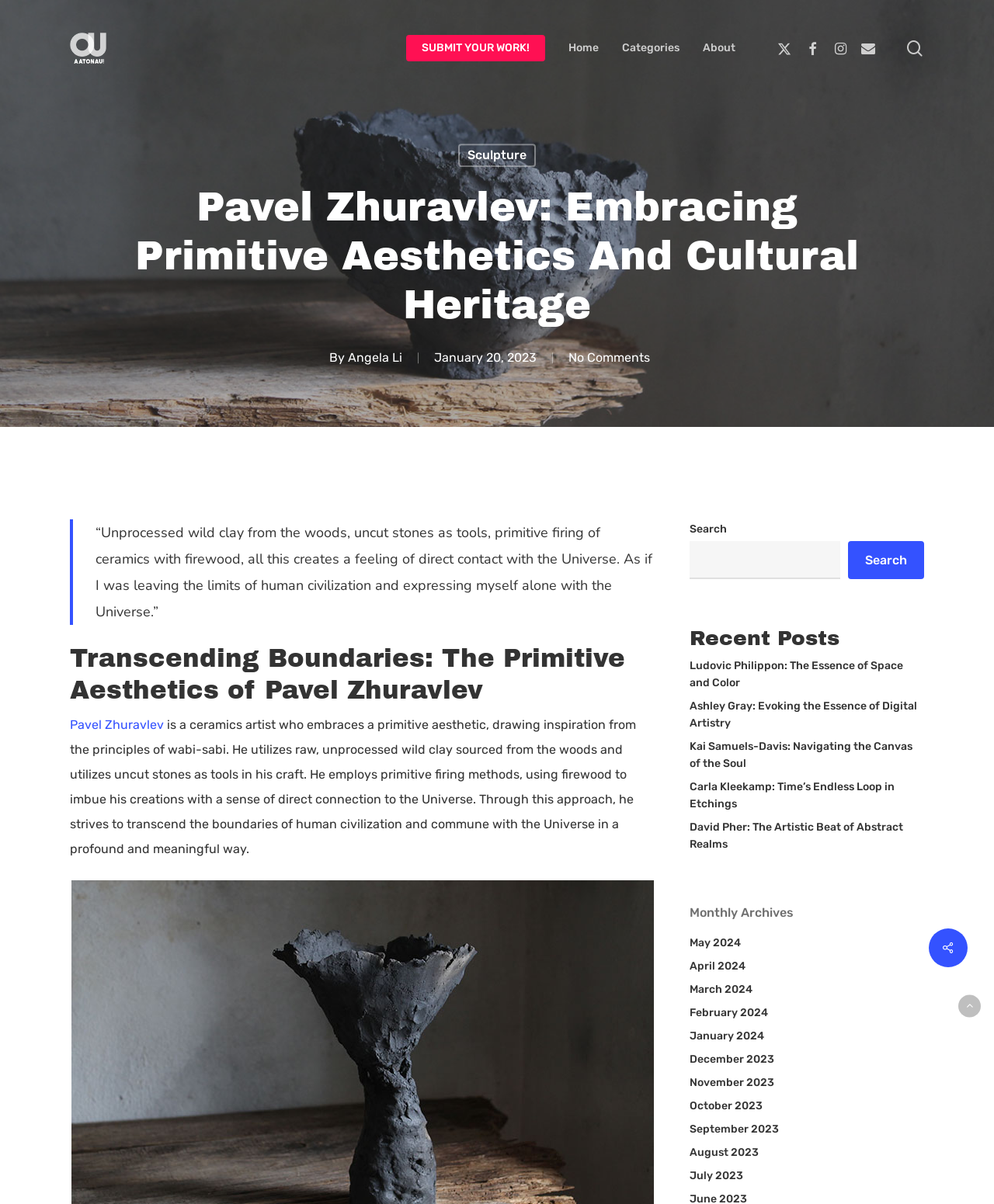How many social media links are there?
Please ensure your answer to the question is detailed and covers all necessary aspects.

I counted the number of social media links by looking at the links with icons such as Twitter, Facebook, Instagram, and Email. There are 6 social media links in total.